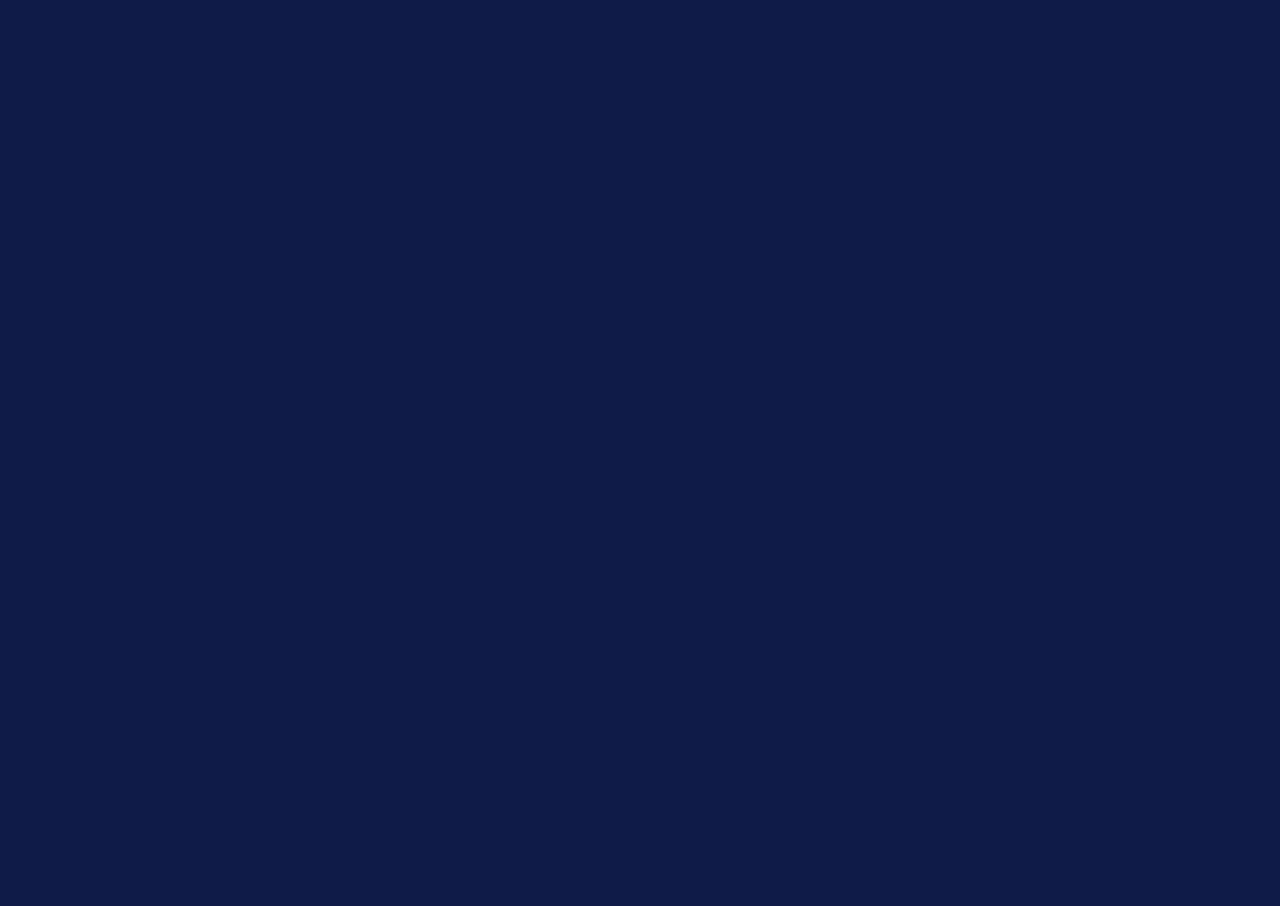Identify the bounding box coordinates of the clickable region necessary to fulfill the following instruction: "Learn about laundry bags". The bounding box coordinates should be four float numbers between 0 and 1, i.e., [left, top, right, bottom].

[0.084, 0.039, 0.27, 0.069]